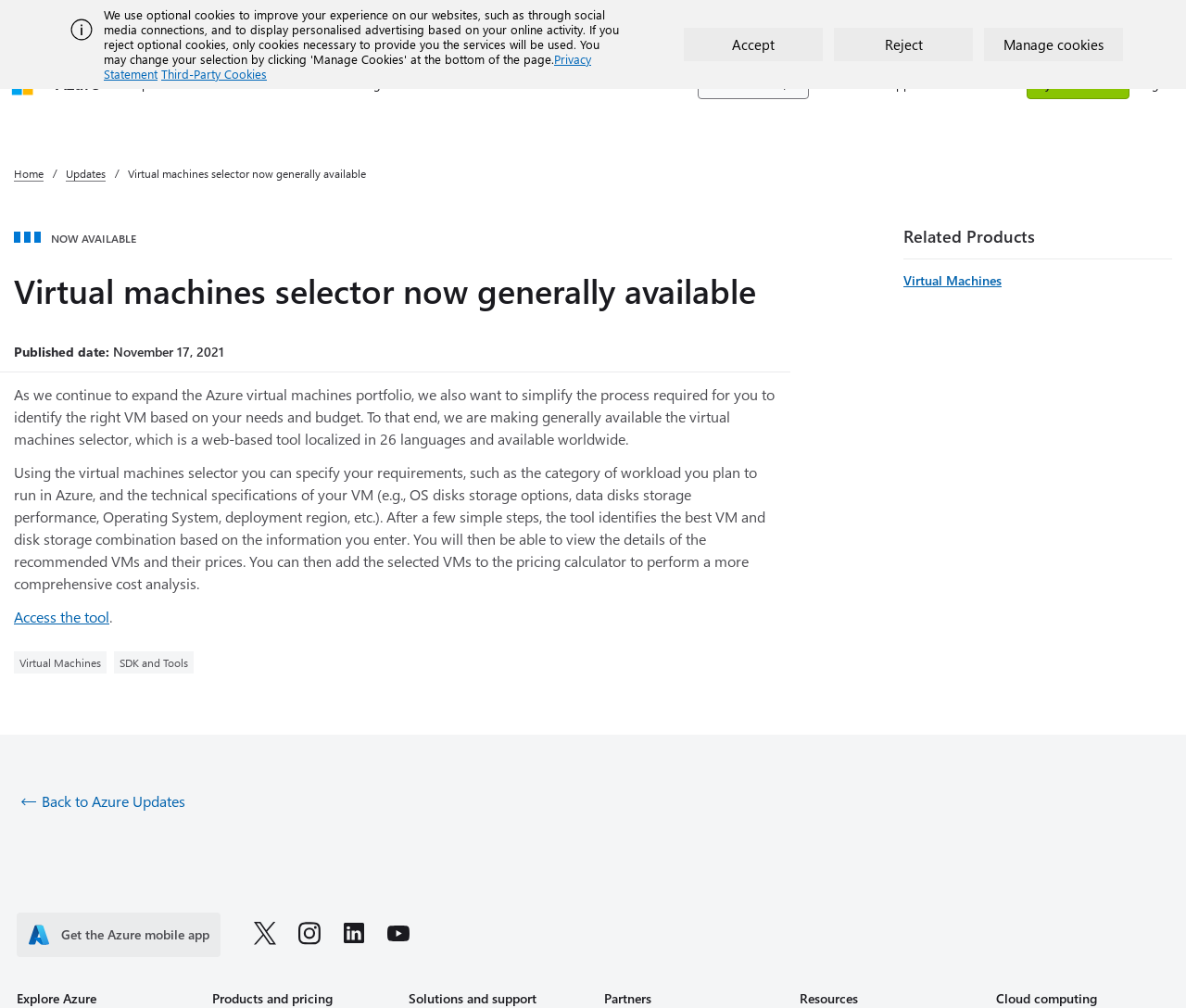Determine the bounding box coordinates for the area that should be clicked to carry out the following instruction: "Search for something on azure.com".

[0.588, 0.068, 0.682, 0.098]